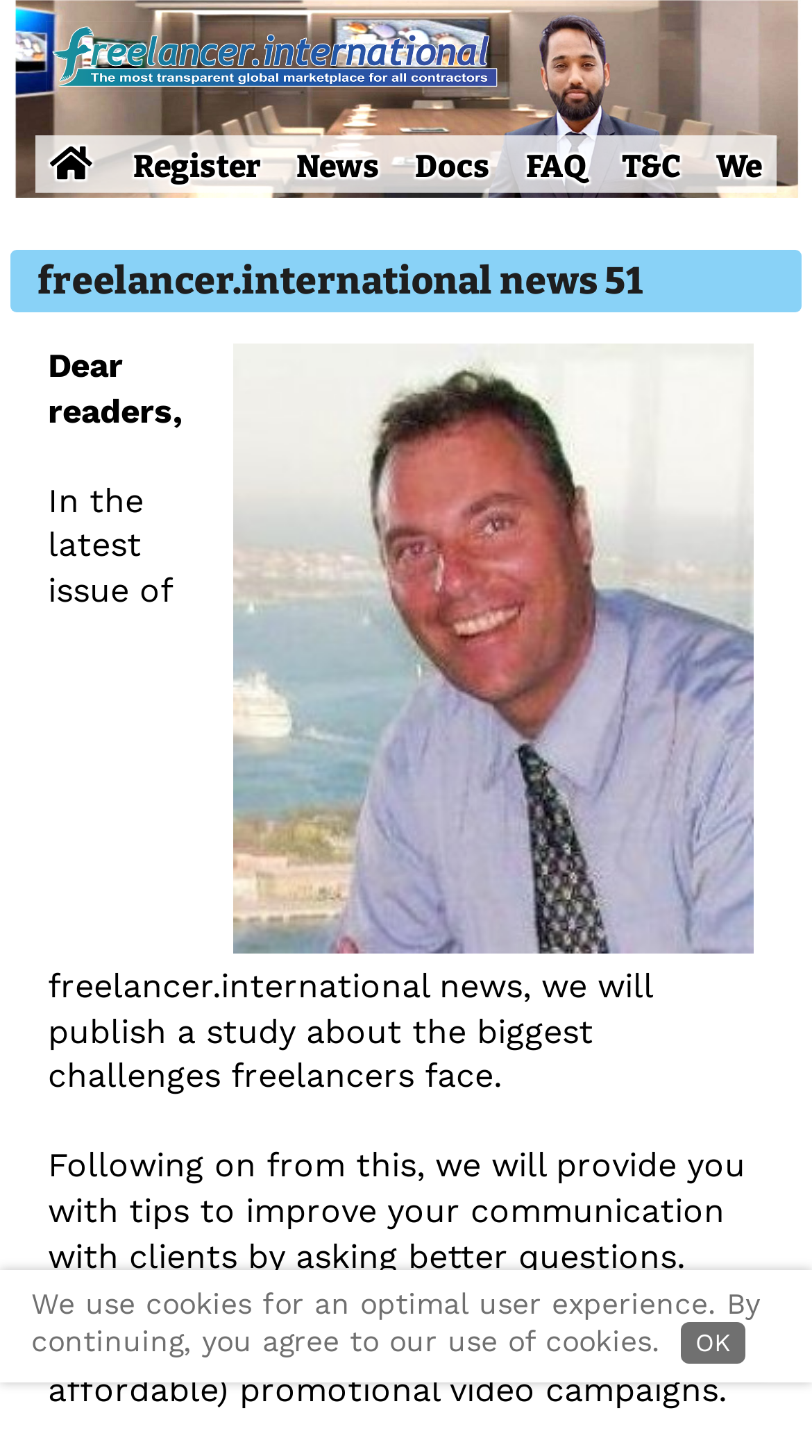Pinpoint the bounding box coordinates of the clickable area necessary to execute the following instruction: "Register". The coordinates should be given as four float numbers between 0 and 1, namely [left, top, right, bottom].

[0.165, 0.102, 0.321, 0.127]